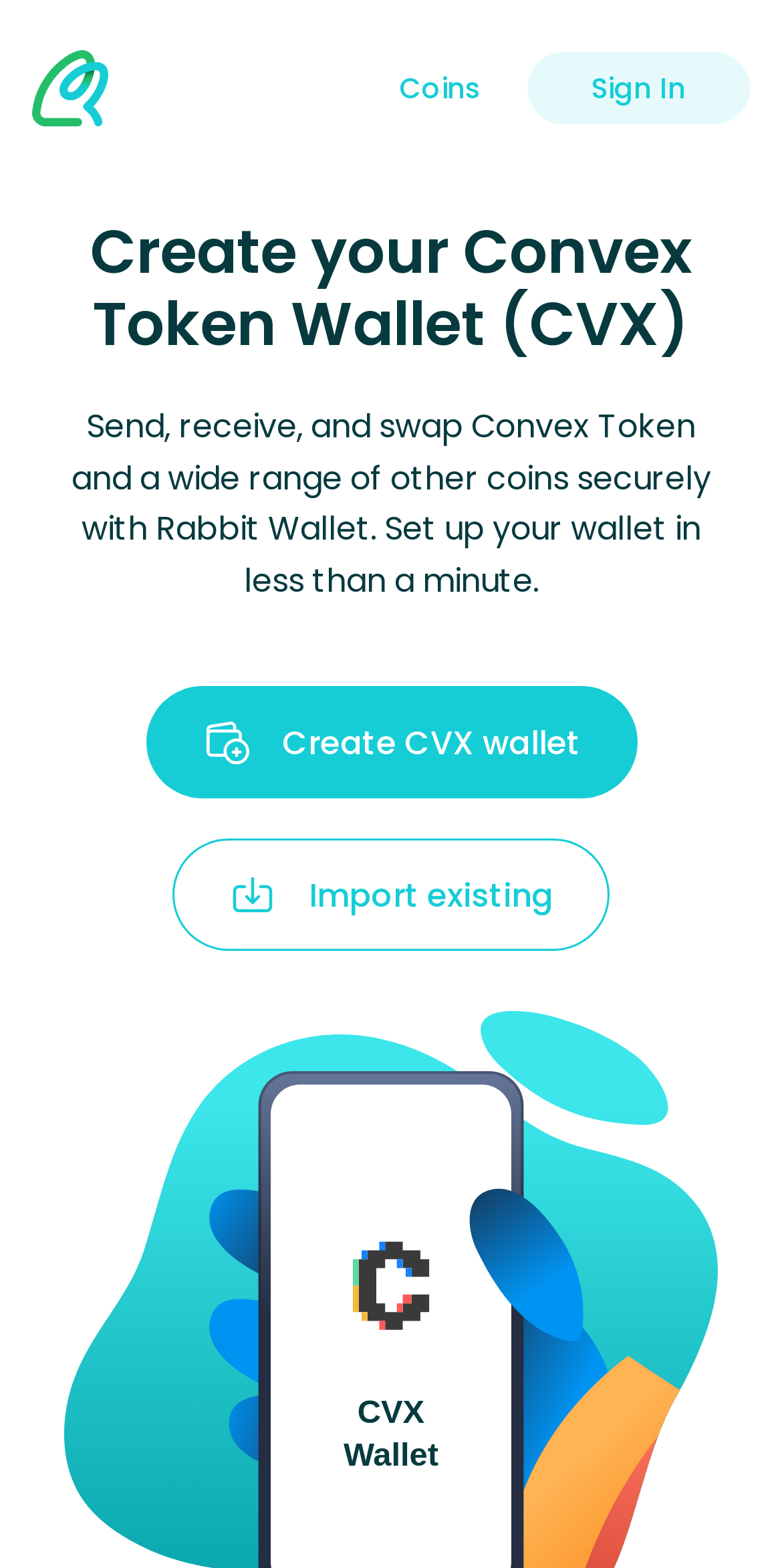Bounding box coordinates are specified in the format (top-left x, top-left y, bottom-right x, bottom-right y). All values are floating point numbers bounded between 0 and 1. Please provide the bounding box coordinate of the region this sentence describes: Coins

[0.51, 0.046, 0.615, 0.067]